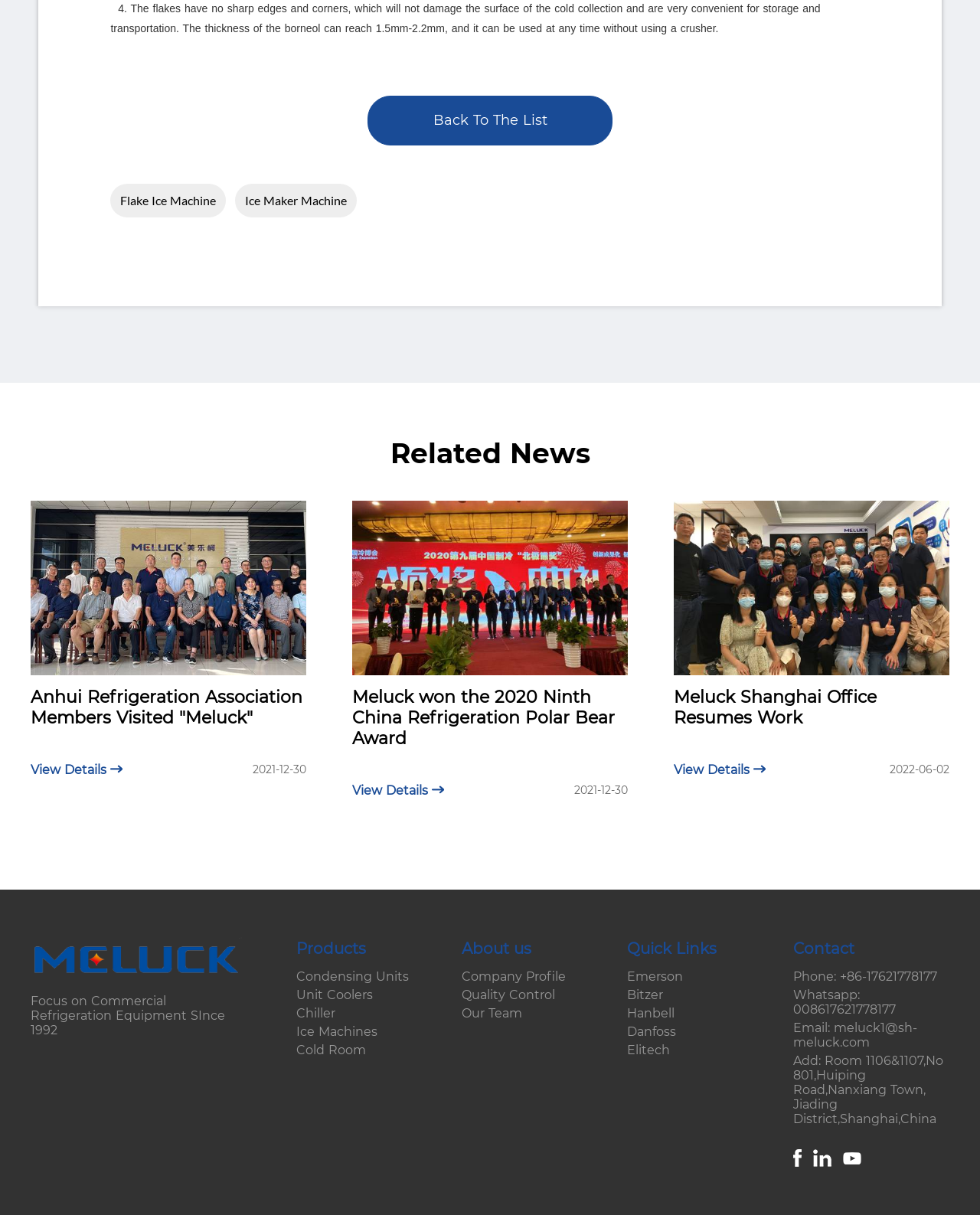Locate the bounding box coordinates for the element described below: "Back To The List". The coordinates must be four float values between 0 and 1, formatted as [left, top, right, bottom].

[0.375, 0.079, 0.625, 0.12]